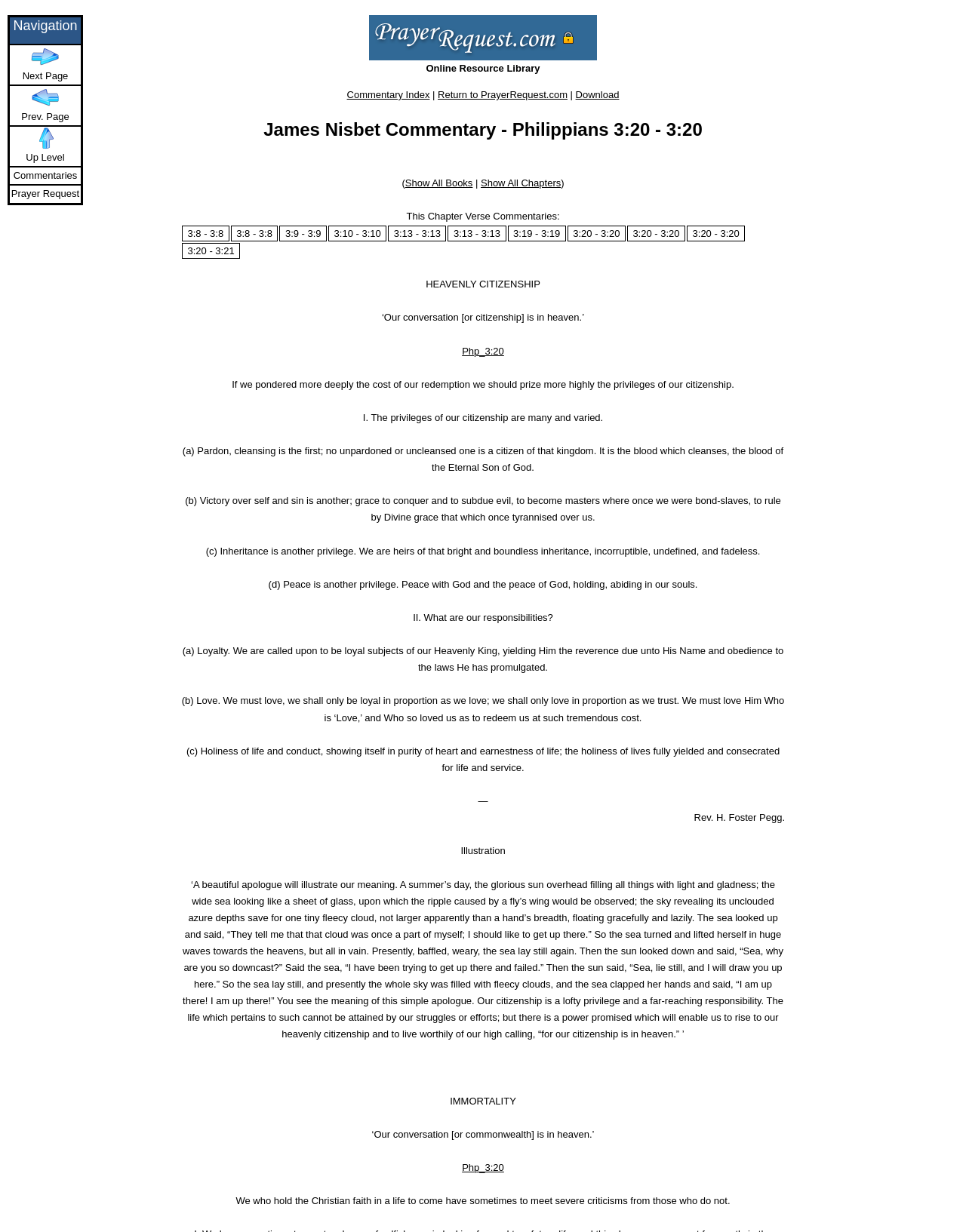Identify the bounding box coordinates of the section that should be clicked to achieve the task described: "Click on 'Commentary Index'".

[0.359, 0.072, 0.445, 0.082]